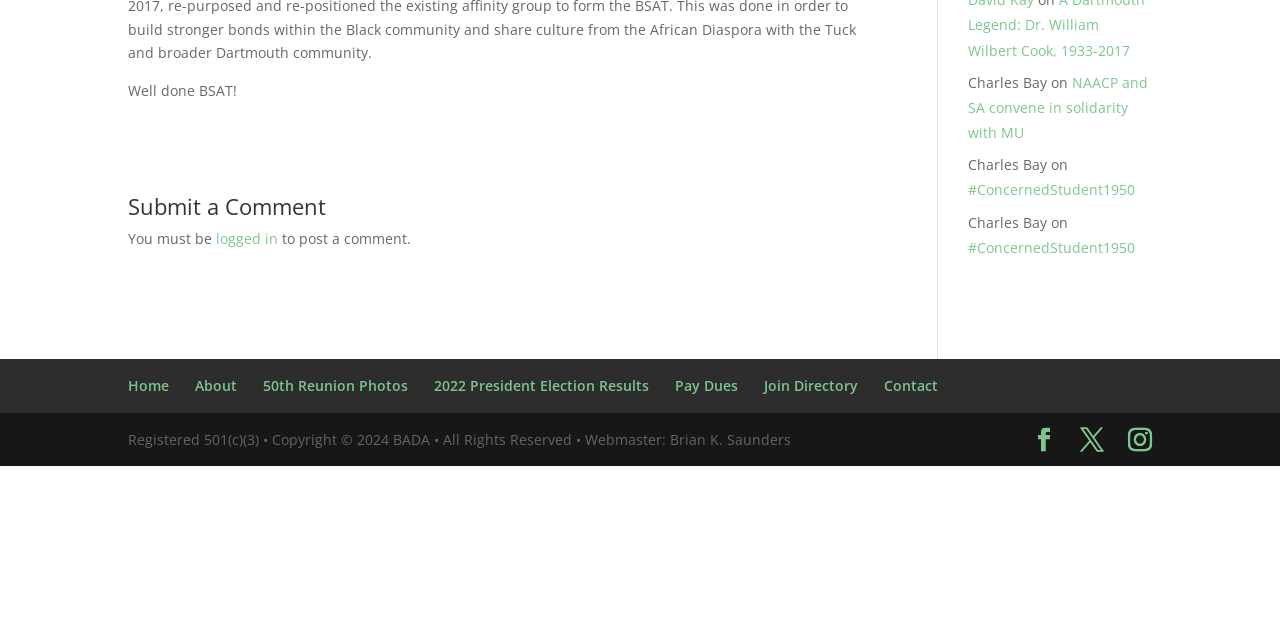Bounding box coordinates should be provided in the format (top-left x, top-left y, bottom-right x, bottom-right y) with all values between 0 and 1. Identify the bounding box for this UI element: #ConcernedStudent1950

[0.756, 0.372, 0.887, 0.401]